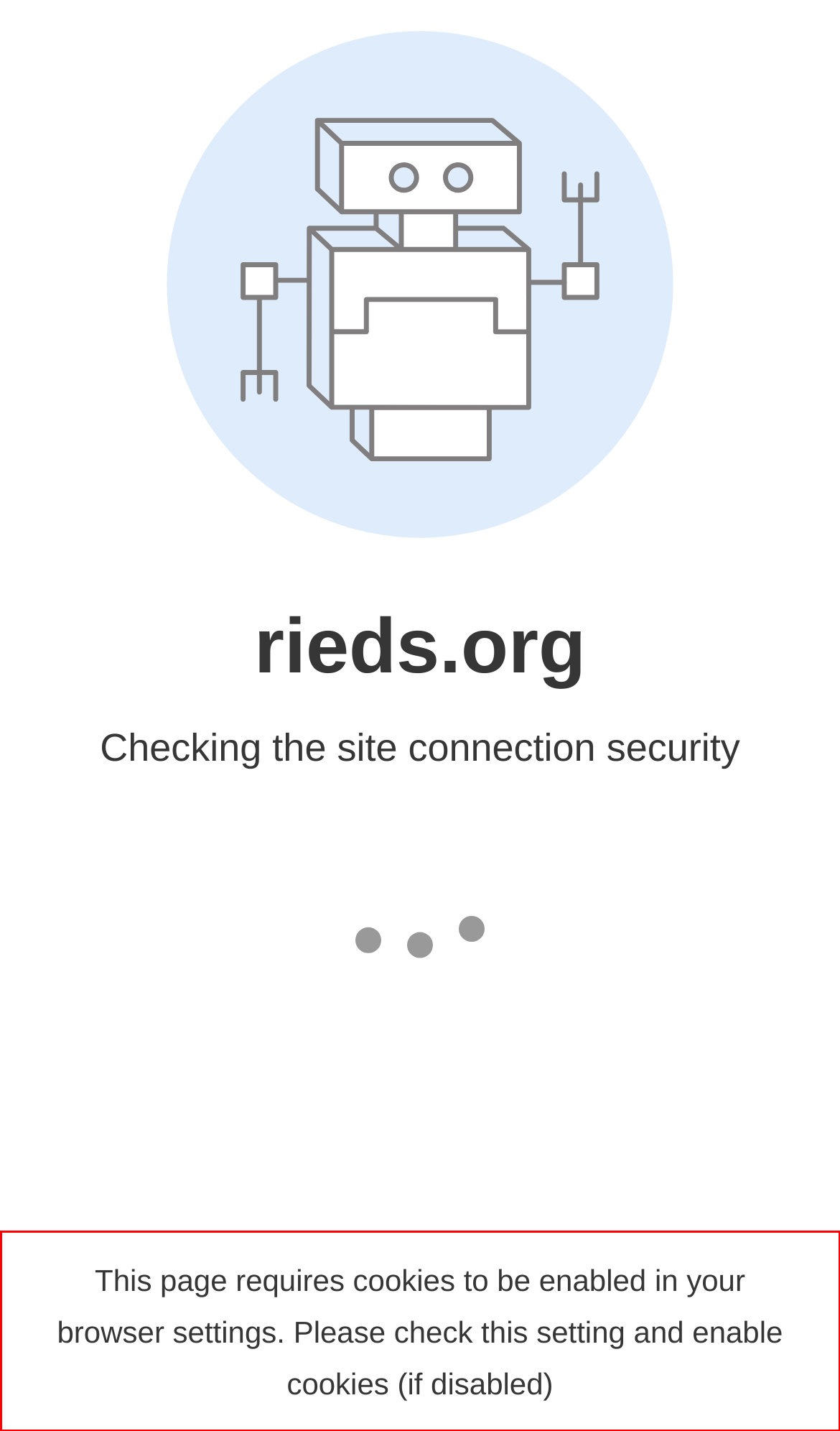Please identify and extract the text content from the UI element encased in a red bounding box on the provided webpage screenshot.

This page requires cookies to be enabled in your browser settings. Please check this setting and enable cookies (if disabled)